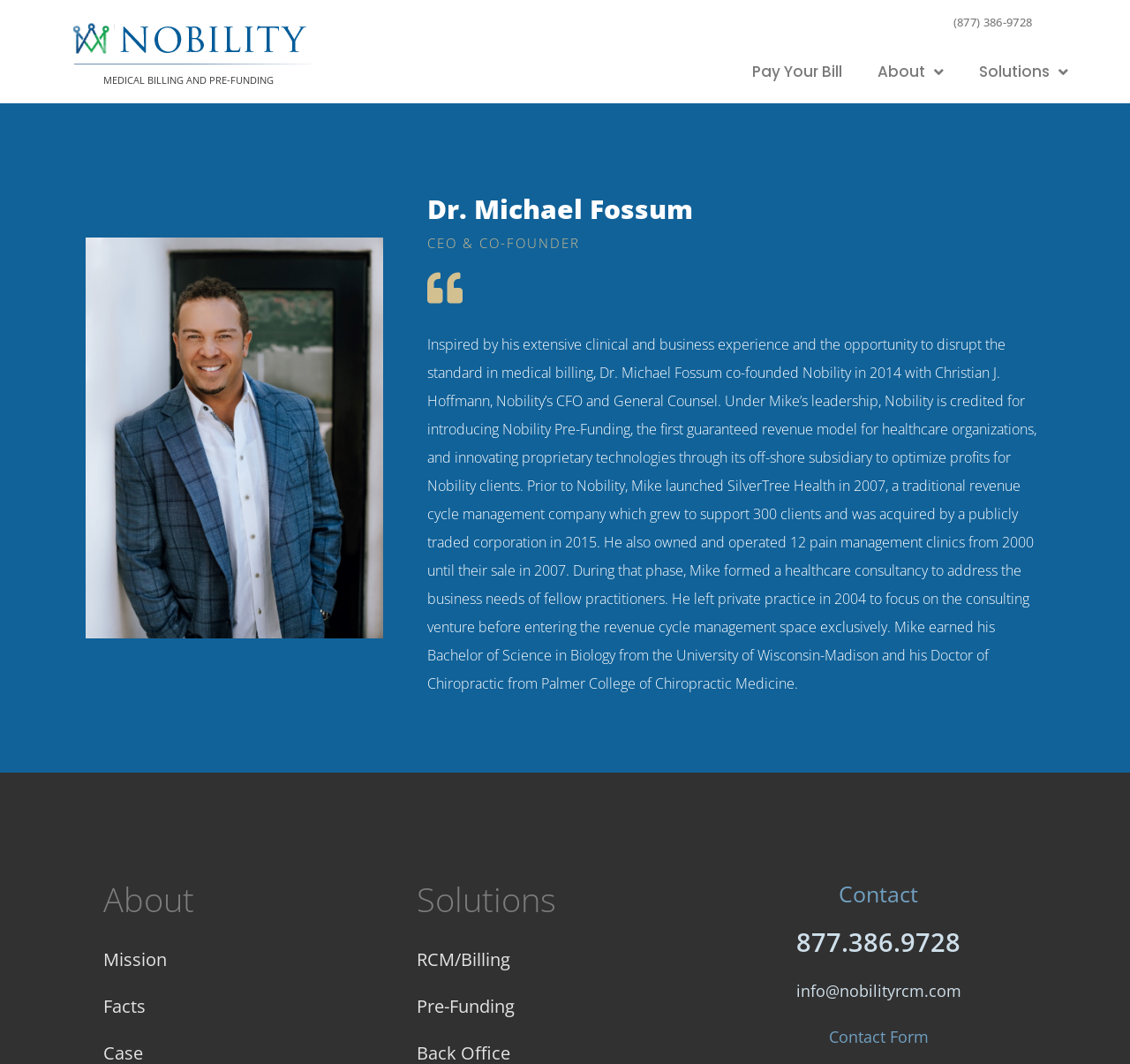Use a single word or phrase to answer the question: 
What is the purpose of Nobility?

Medical billing and pre-funding